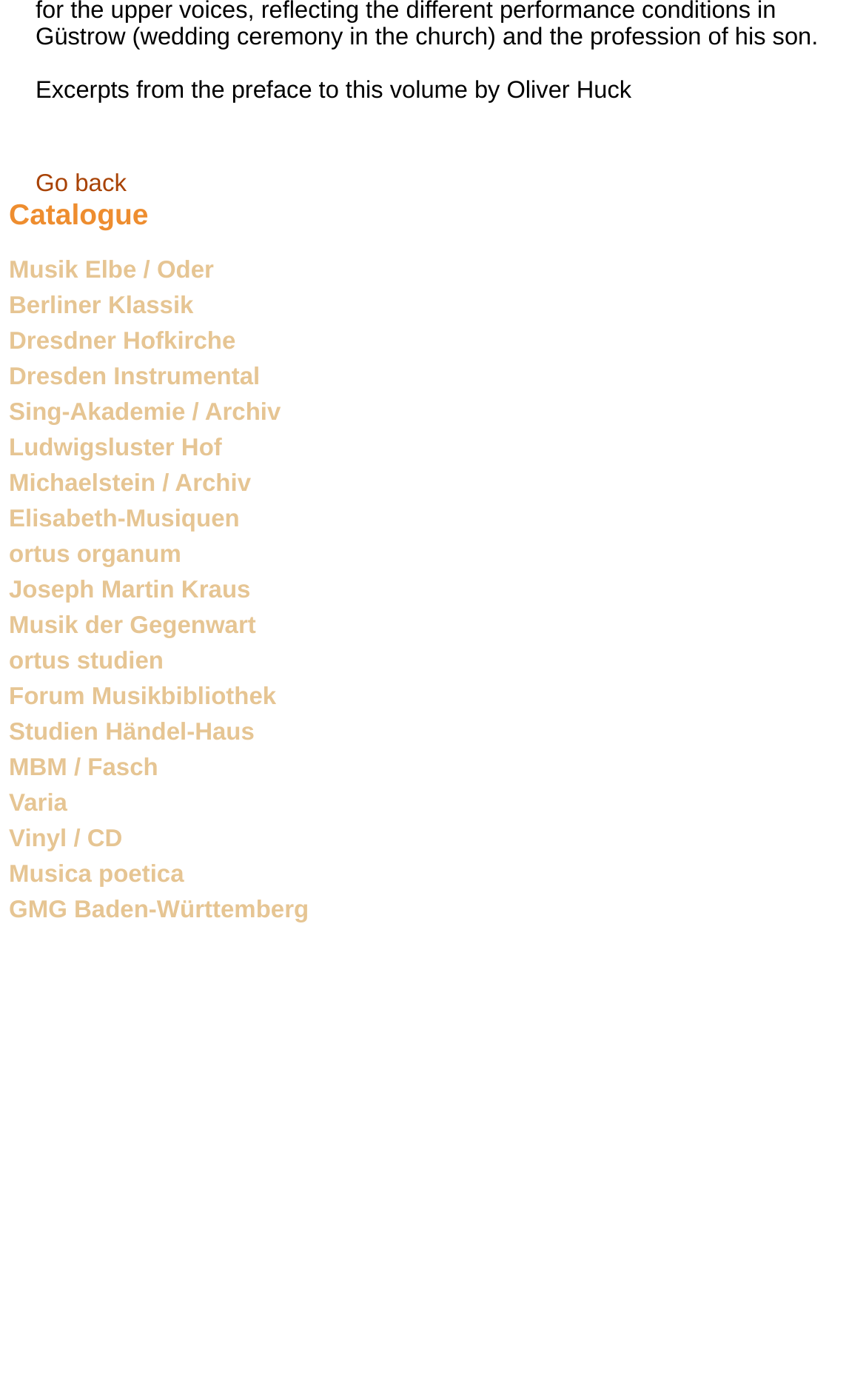Please determine the bounding box coordinates of the section I need to click to accomplish this instruction: "Learn about Dresden Instrumental".

[0.01, 0.261, 0.3, 0.28]